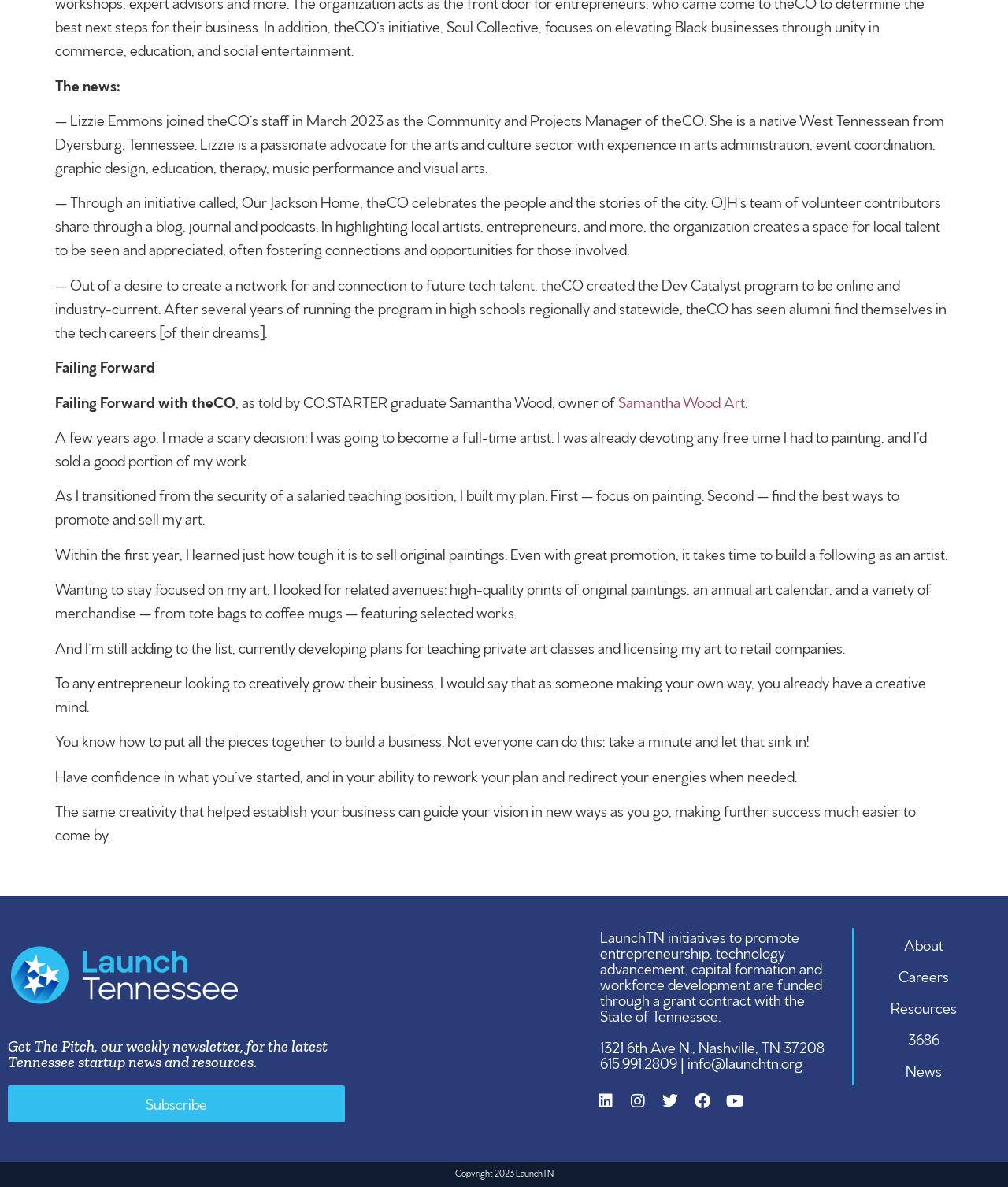Please determine the bounding box coordinates of the area that needs to be clicked to complete this task: 'Get information about Careers'. The coordinates must be four float numbers between 0 and 1, formatted as [left, top, right, bottom].

[0.848, 0.808, 0.985, 0.834]